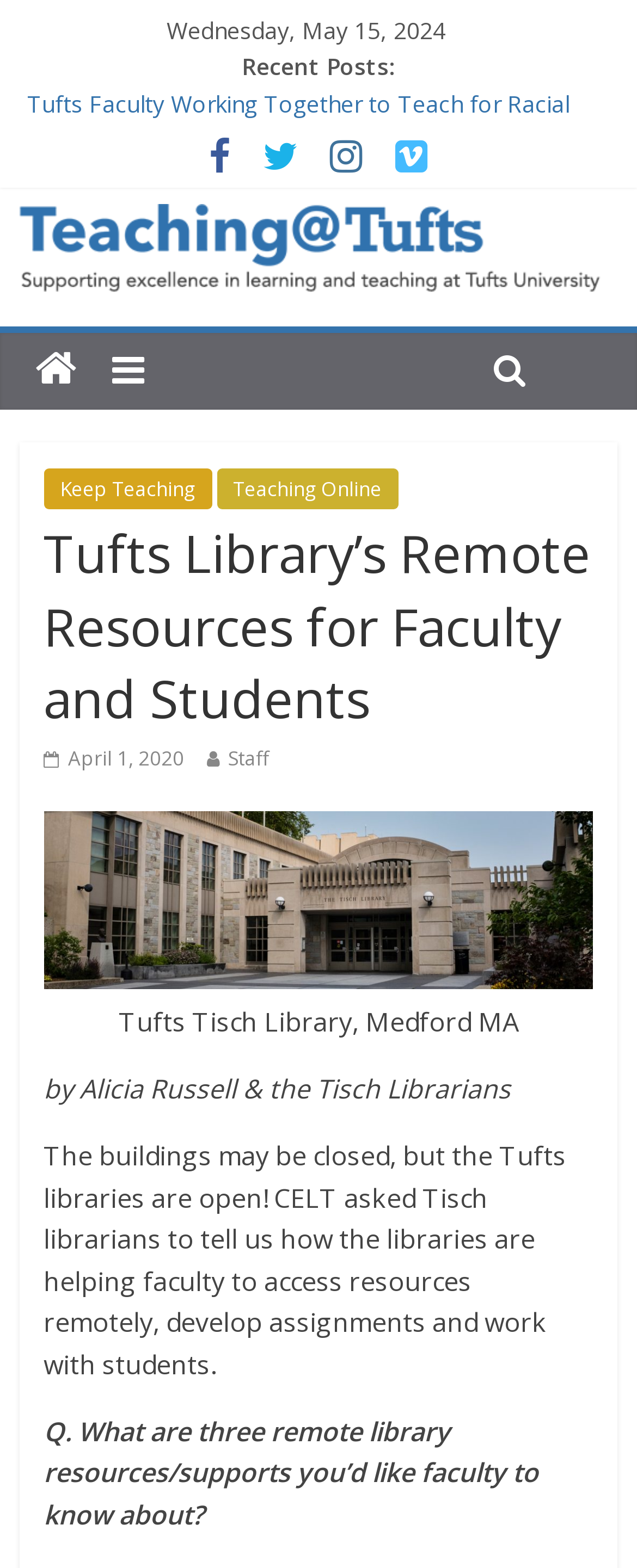Provide the bounding box coordinates in the format (top-left x, top-left y, bottom-right x, bottom-right y). All values are floating point numbers between 0 and 1. Determine the bounding box coordinate of the UI element described as: Keep Teaching

[0.068, 0.298, 0.333, 0.325]